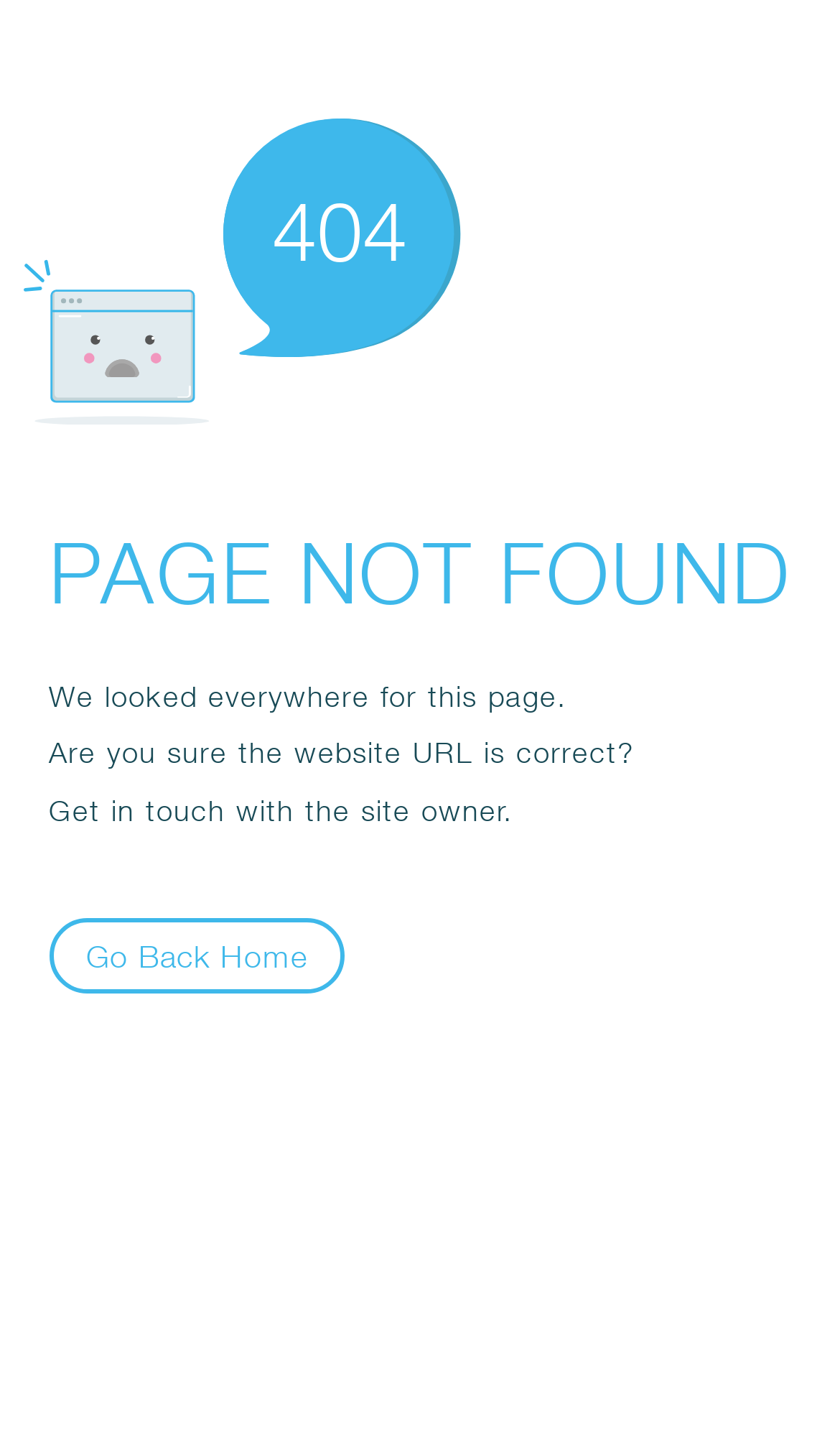How many sentences are there in the error message?
Could you give a comprehensive explanation in response to this question?

There are three sentences in the error message, which are 'We looked everywhere for this page.', 'Are you sure the website URL is correct?', and 'Get in touch with the site owner.'